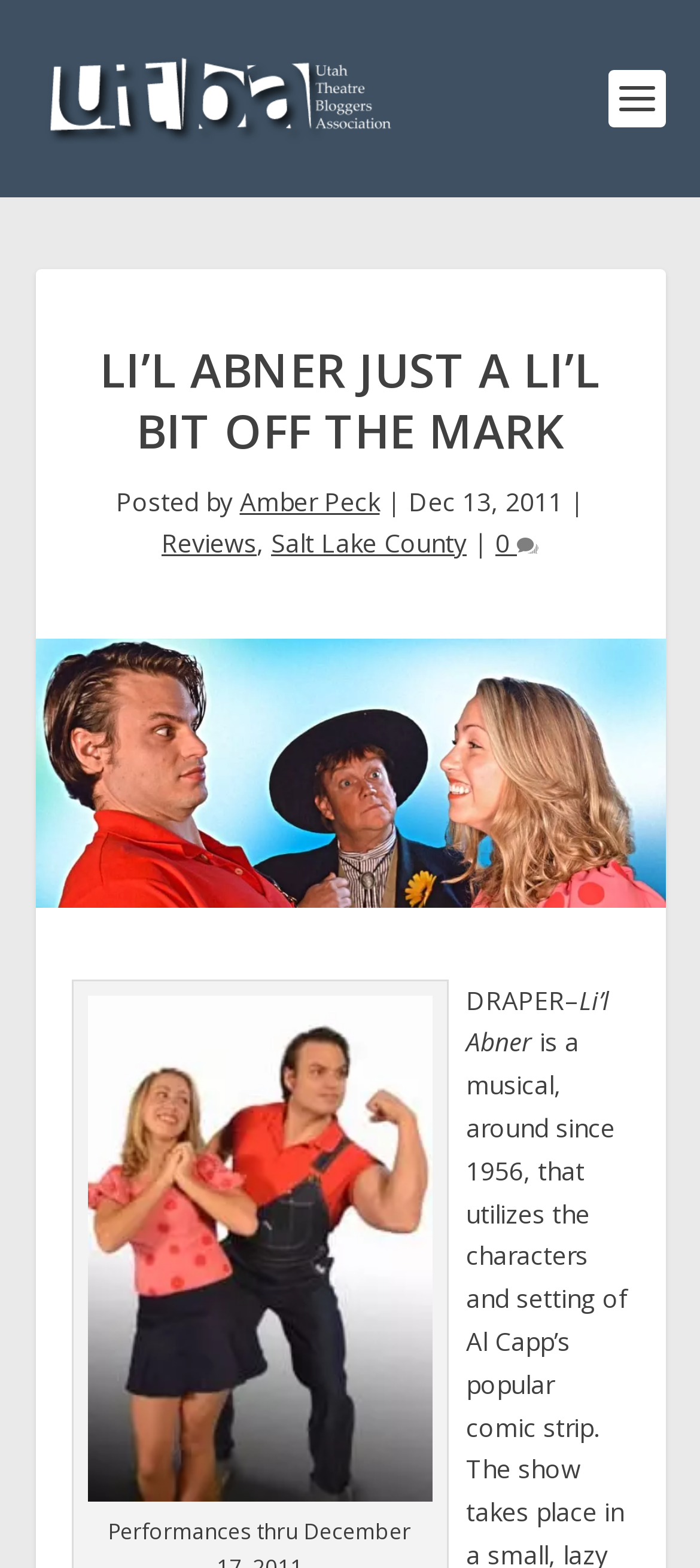Detail the various sections and features present on the webpage.

The webpage appears to be a blog post about a musical production of "Li'l Abner". At the top, there is a logo of "Utah Theatre Bloggers" which is an image with a link to the blog's homepage. Below the logo, there is a heading that reads "LI'L ABNER just a li'l bit off the mark". 

To the right of the heading, there is a section with the author's name, "Amber Peck", and the date "Dec 13, 2011". Below this section, there are three links: "Reviews", "Salt Lake County", and a link with a comment count. 

On the left side of the page, there is a large image related to the musical production "Li'l Abner". At the bottom of the page, there is another link with an image, which appears to be an attachment or a thumbnail. 

The main content of the page starts with the text "DRAPER–" followed by "Li’l Abner", which is likely the beginning of the blog post. The meta description suggests that the post is about the musical production "Li'l Abner", which is based on the popular comic strip by Al Capp.